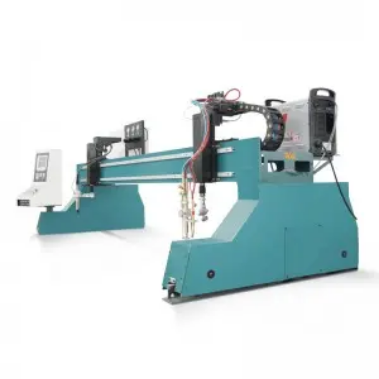Reply to the question with a single word or phrase:
Is the machine suitable for industrial applications?

Yes